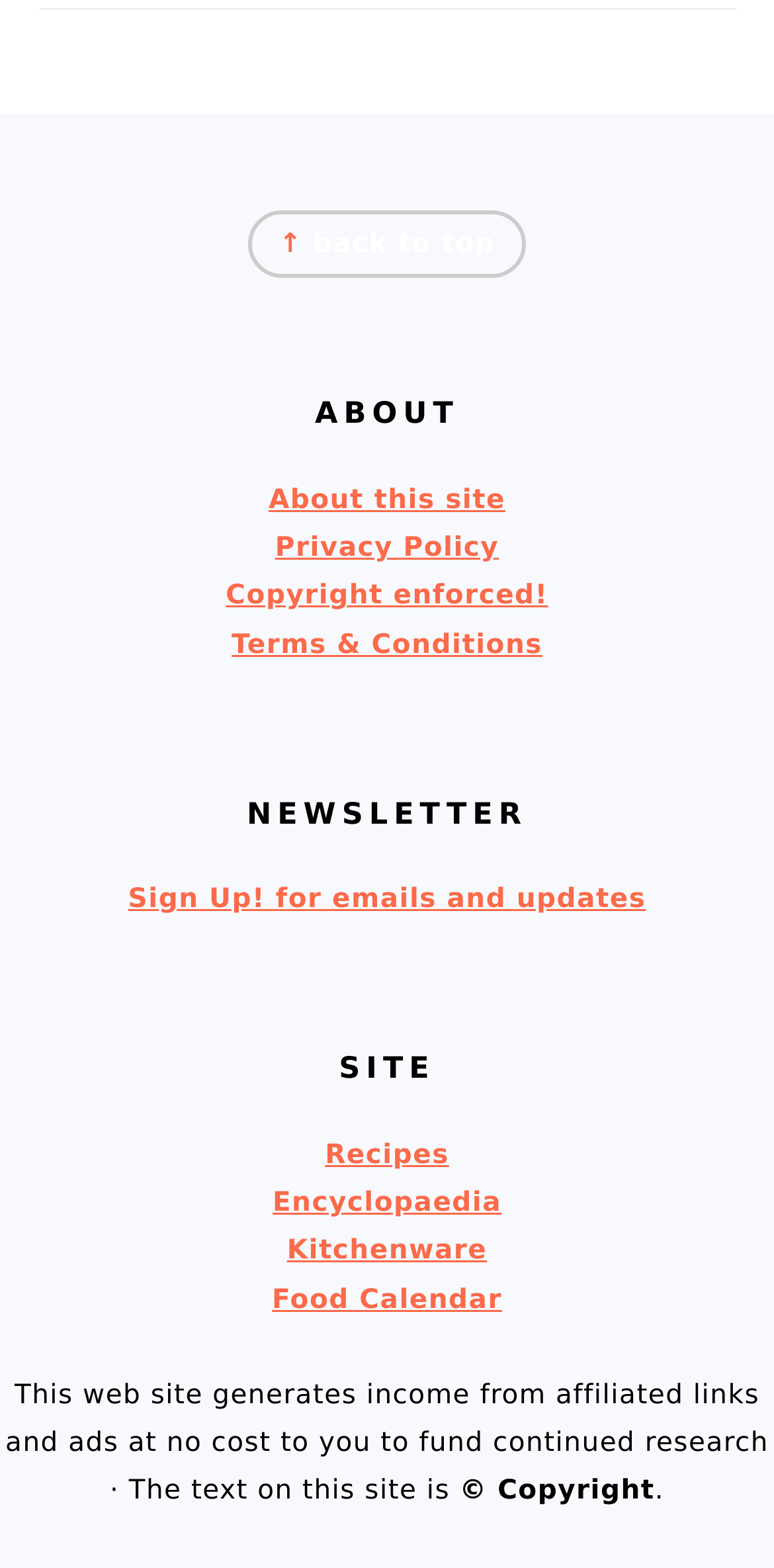Find the bounding box coordinates for the area that should be clicked to accomplish the instruction: "Learn about this site".

[0.347, 0.308, 0.653, 0.329]